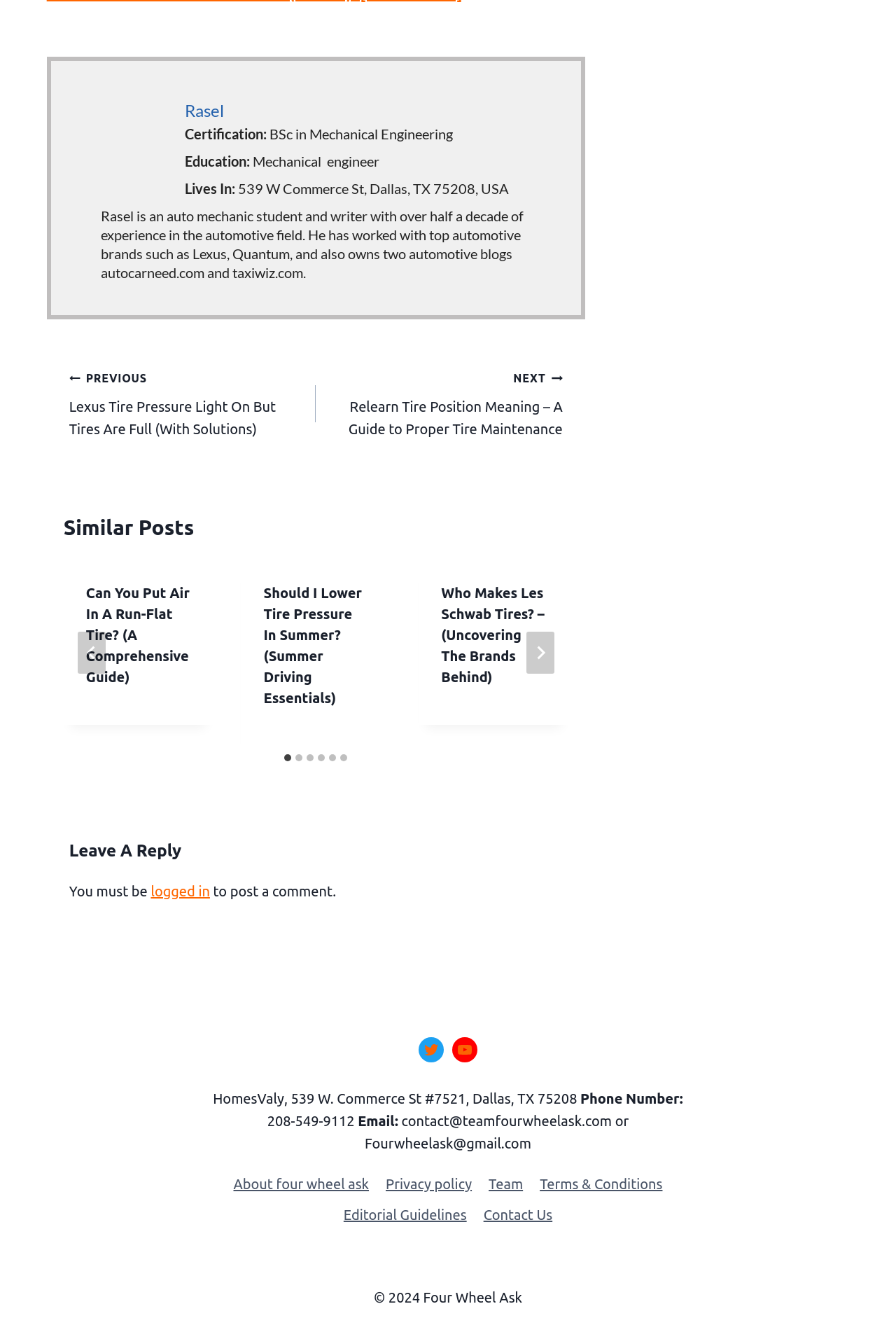How many similar posts are there?
Answer the question with detailed information derived from the image.

The number of similar posts can be found in the 'Similar Posts' section, where it displays 6 tabs with different post titles, indicating that there are 6 similar posts.